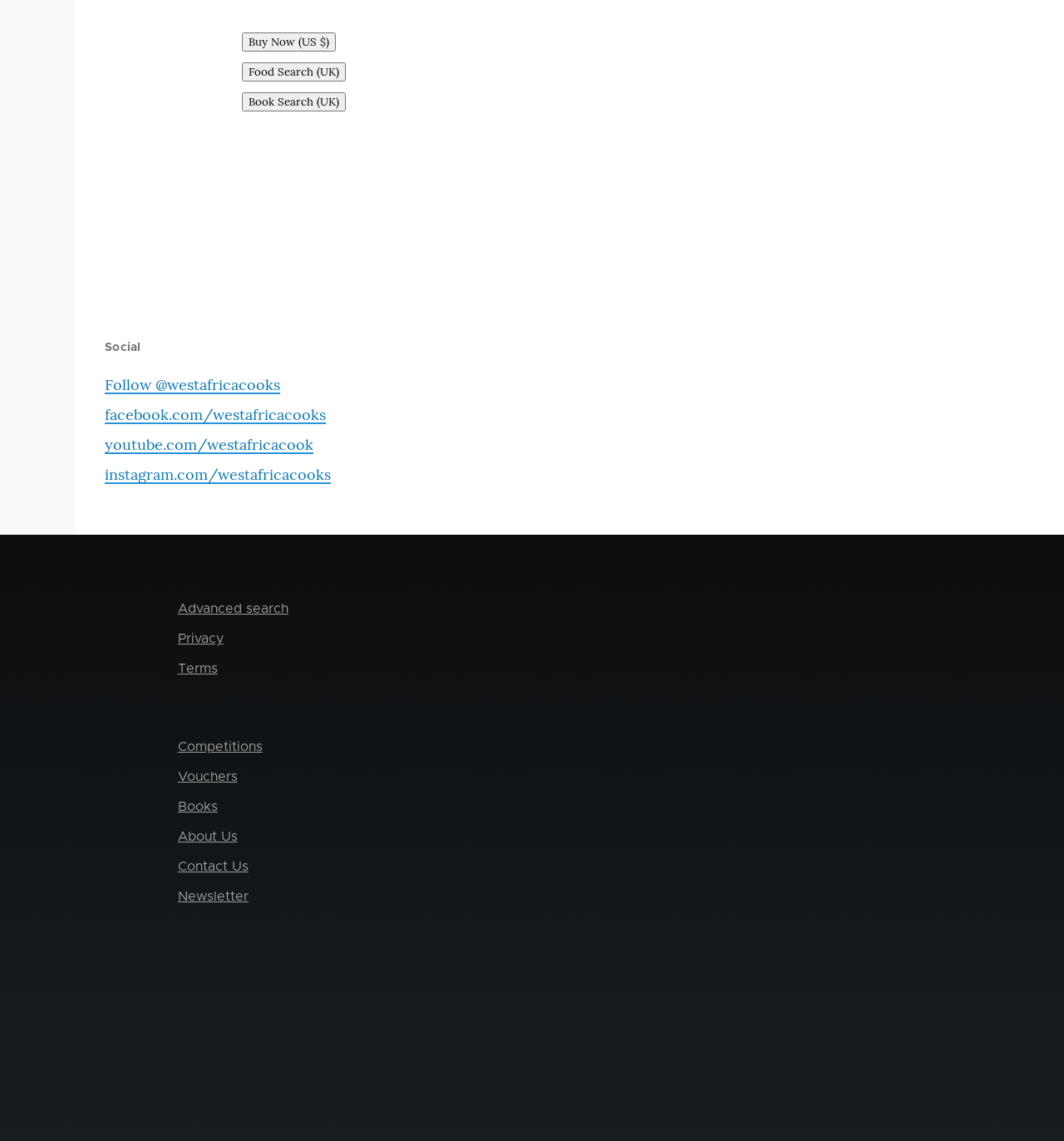Determine the bounding box coordinates for the clickable element required to fulfill the instruction: "Contact Owner". Provide the coordinates as four float numbers between 0 and 1, i.e., [left, top, right, bottom].

None